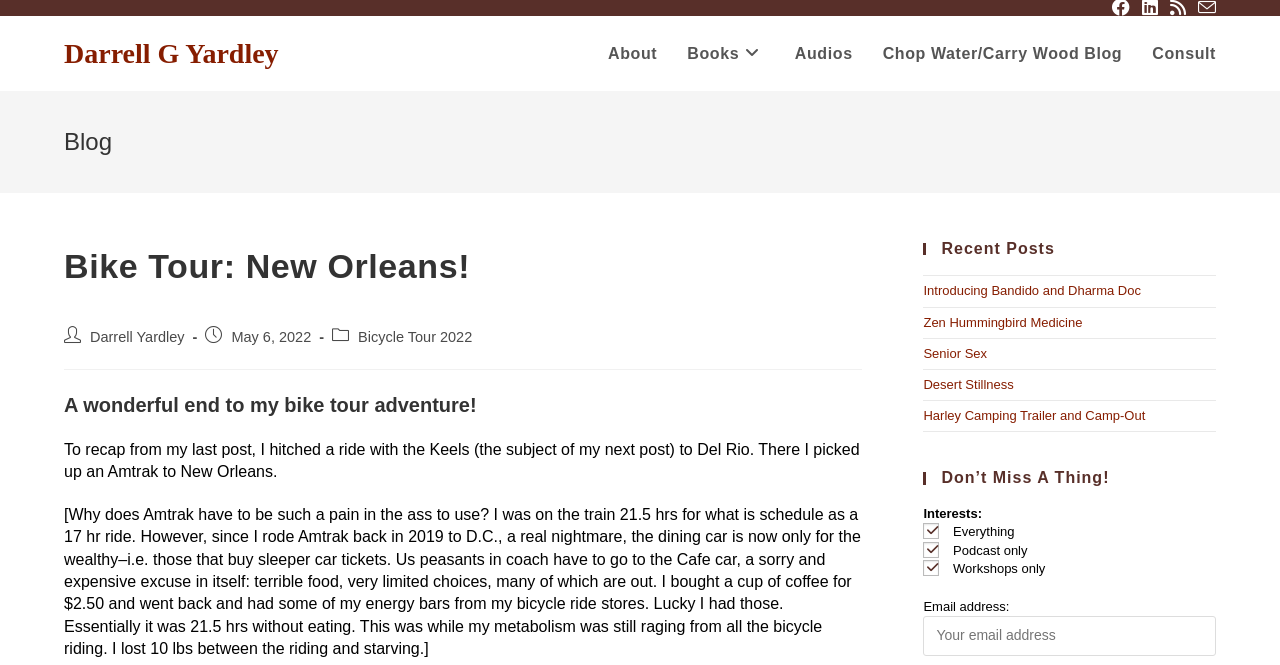What is the category of the latest post?
Refer to the image and give a detailed answer to the question.

I found the category of the latest post by looking at the 'Post category:' section, which is located below the 'Post author:' section. The text 'Post category:' is followed by a link with the text 'Bicycle Tour 2022', indicating that the category of the latest post is 'Bicycle Tour 2022'.